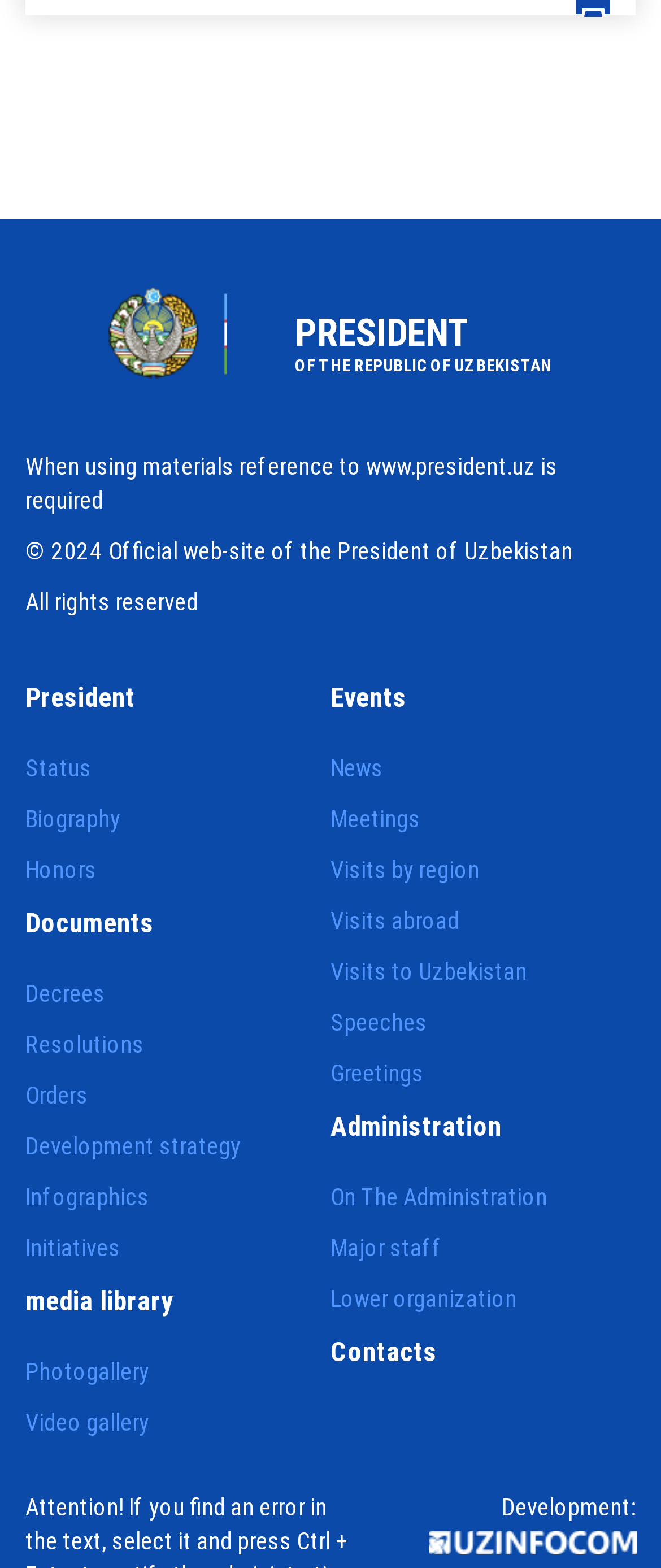Determine the coordinates of the bounding box that should be clicked to complete the instruction: "Contact the President's office". The coordinates should be represented by four float numbers between 0 and 1: [left, top, right, bottom].

[0.5, 0.851, 0.662, 0.873]